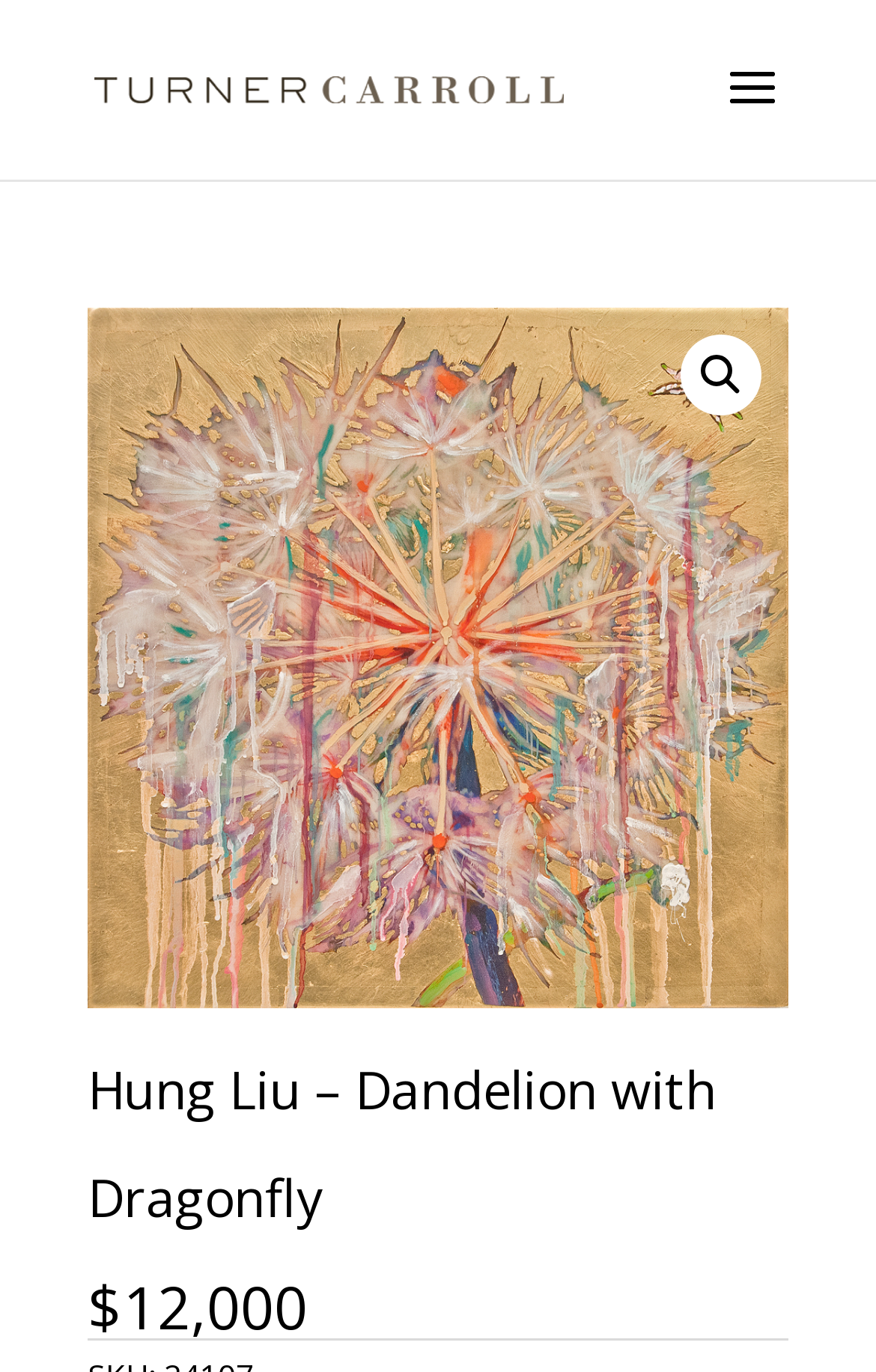Generate the title text from the webpage.

Hung Liu – Dandelion with Dragonfly